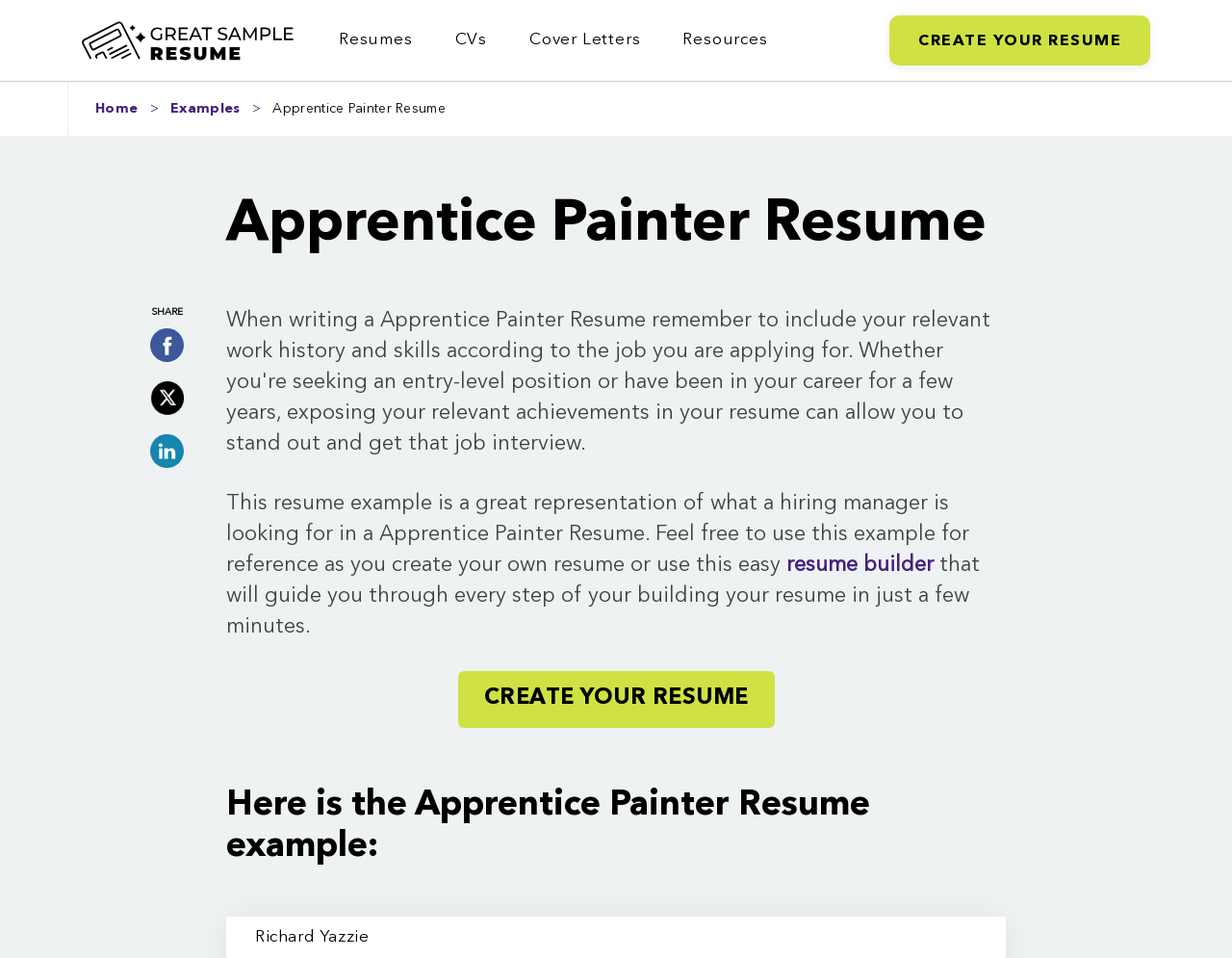What is the suggested use of the resume example?
Examine the webpage screenshot and provide an in-depth answer to the question.

The static text 'Feel free to use this example for reference as you create your own resume or use this easy' suggests that the resume example is intended to be used as a reference for users creating their own resumes.